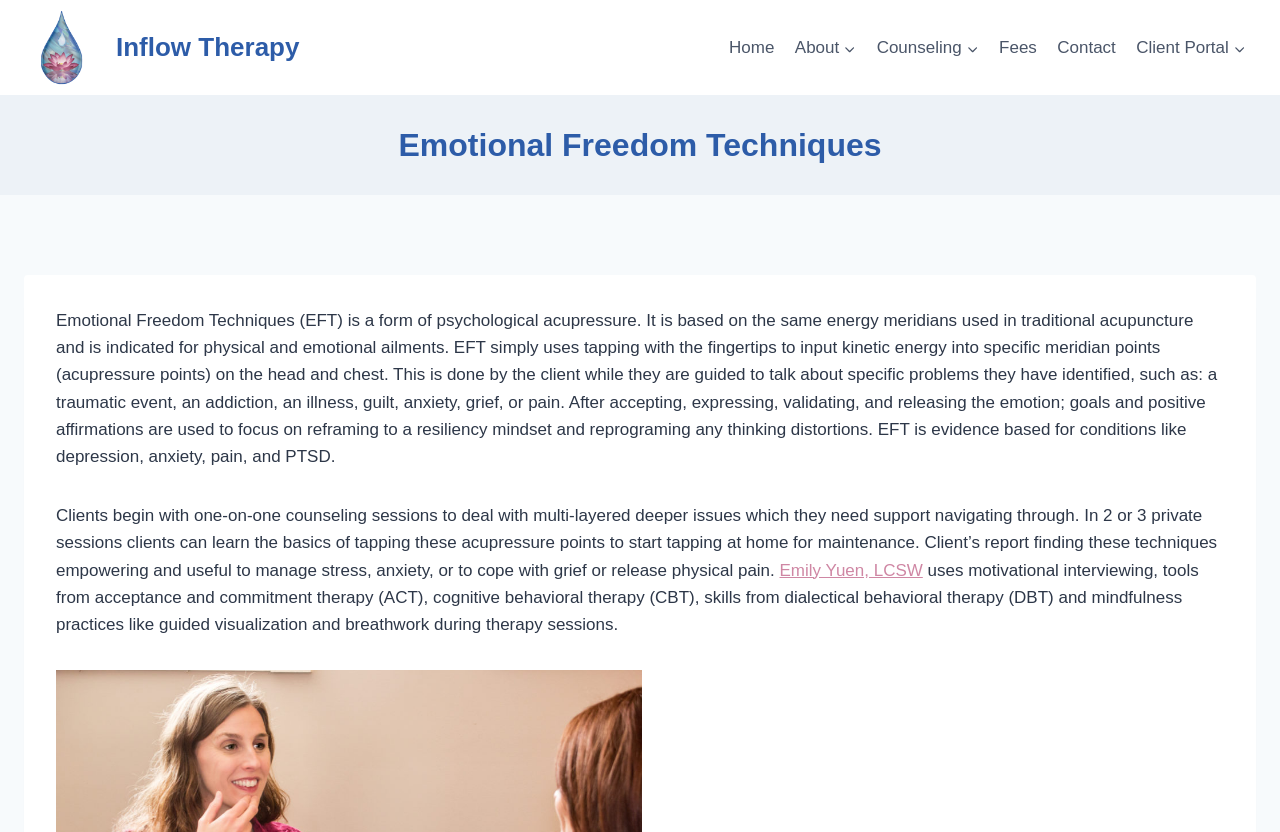Predict the bounding box of the UI element based on this description: "Inflow Therapy".

[0.019, 0.012, 0.234, 0.102]